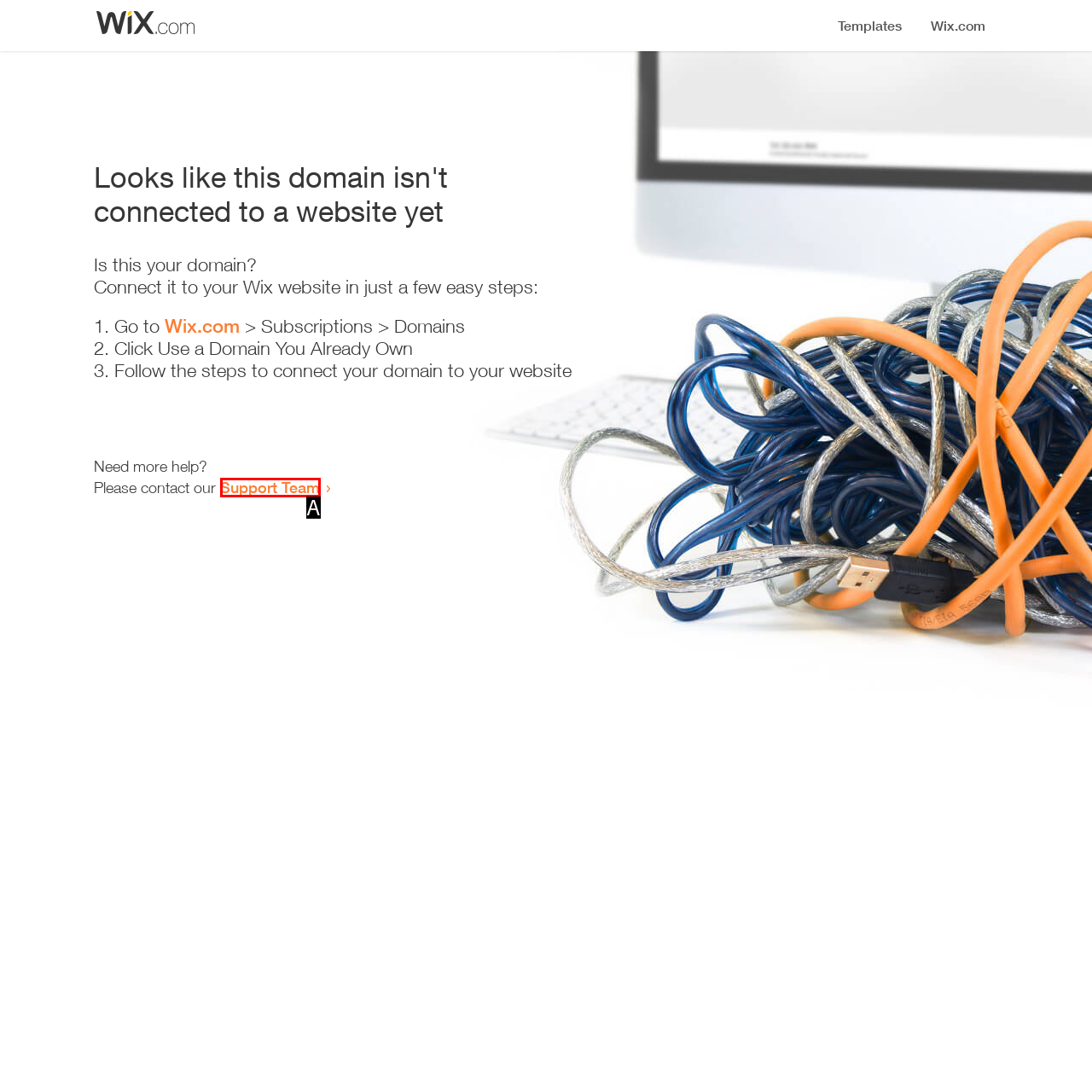Identify the HTML element that corresponds to the following description: Support Team. Provide the letter of the correct option from the presented choices.

A